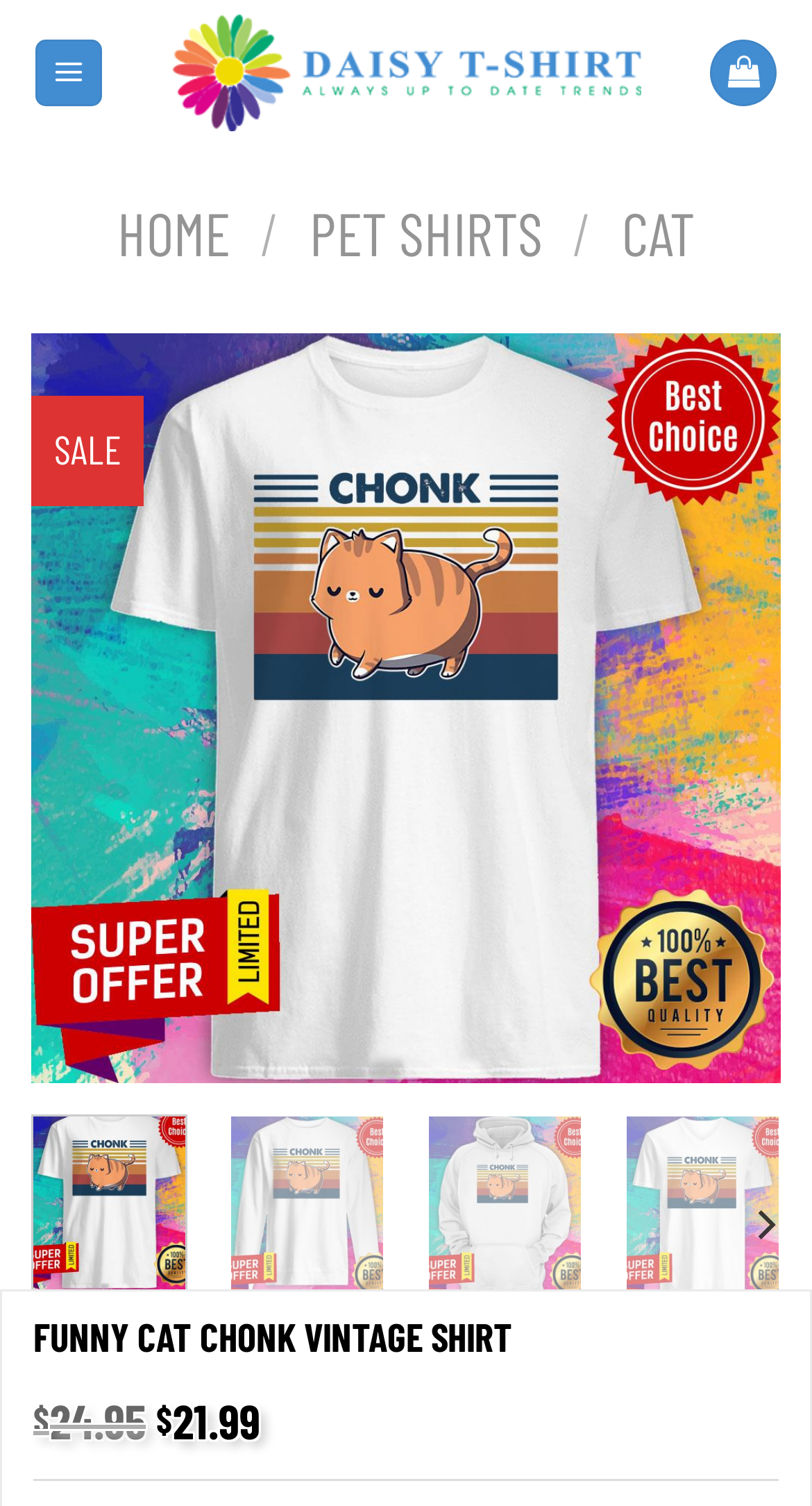Identify the bounding box coordinates of the section that should be clicked to achieve the task described: "Click on Best Price".

None